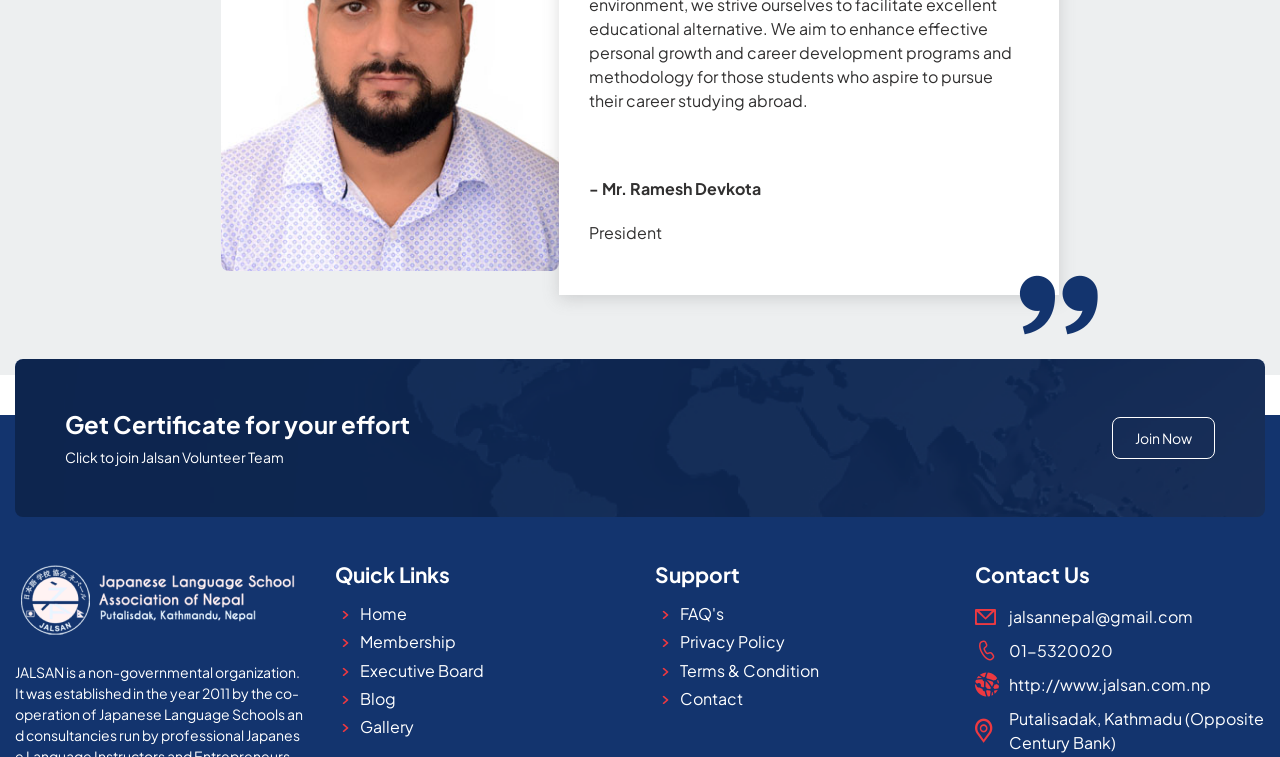Please give a succinct answer to the question in one word or phrase:
What is the location of JALSAN?

Putalisadak, Kathmadu